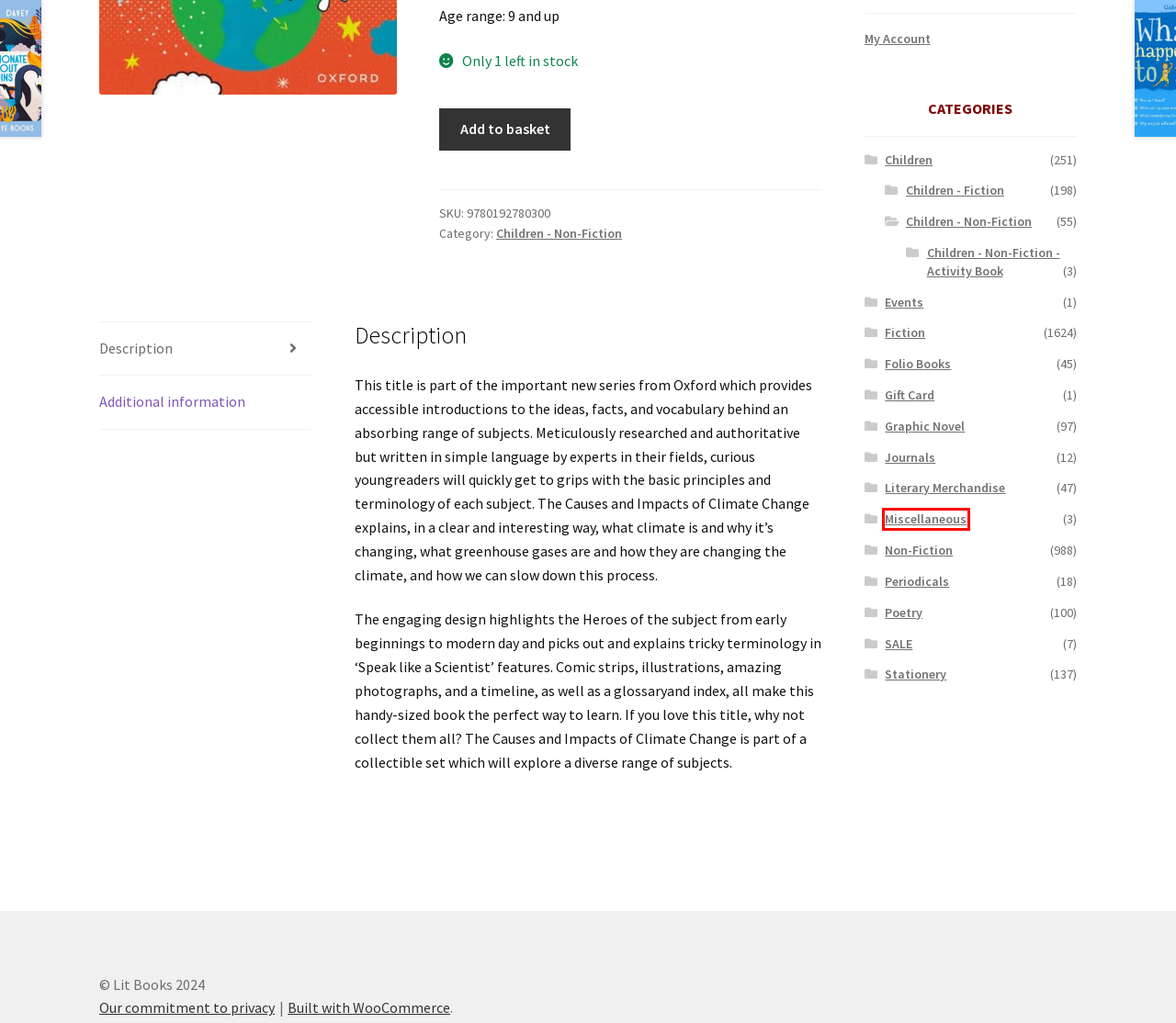You have a screenshot of a webpage with a red bounding box highlighting a UI element. Your task is to select the best webpage description that corresponds to the new webpage after clicking the element. Here are the descriptions:
A. Children - Non-Fiction Archives - Lit Books
B. Non-Fiction Archives - Lit Books
C. Journals Archives - Lit Books
D. Periodicals Archives - Lit Books
E. SALE Archives - Lit Books
F. Events Archives - Lit Books
G. Children - Fiction Archives - Lit Books
H. Miscellaneous Archives - Lit Books

H